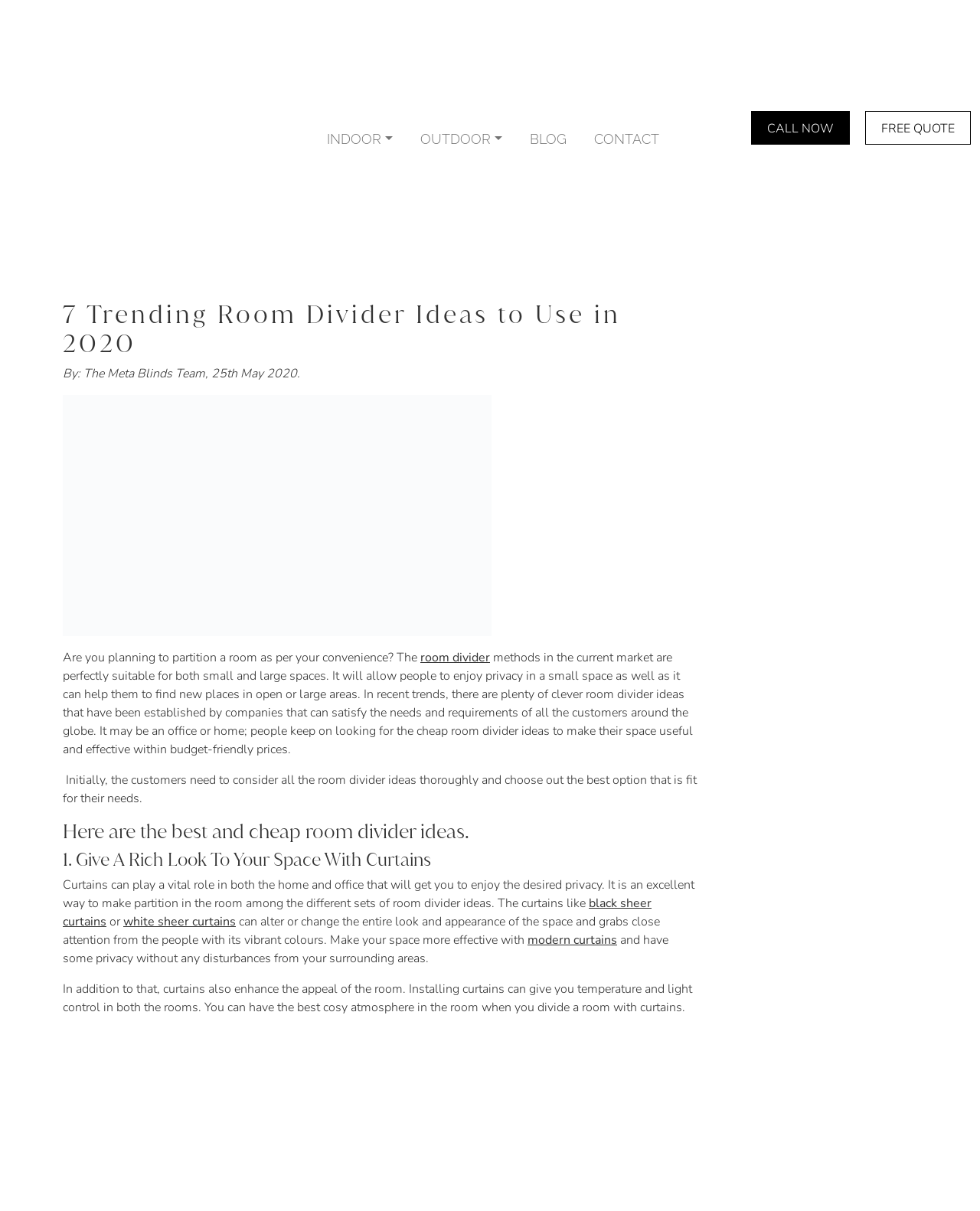Locate the bounding box coordinates of the element that should be clicked to execute the following instruction: "Request a free quote".

[0.883, 0.091, 0.991, 0.119]